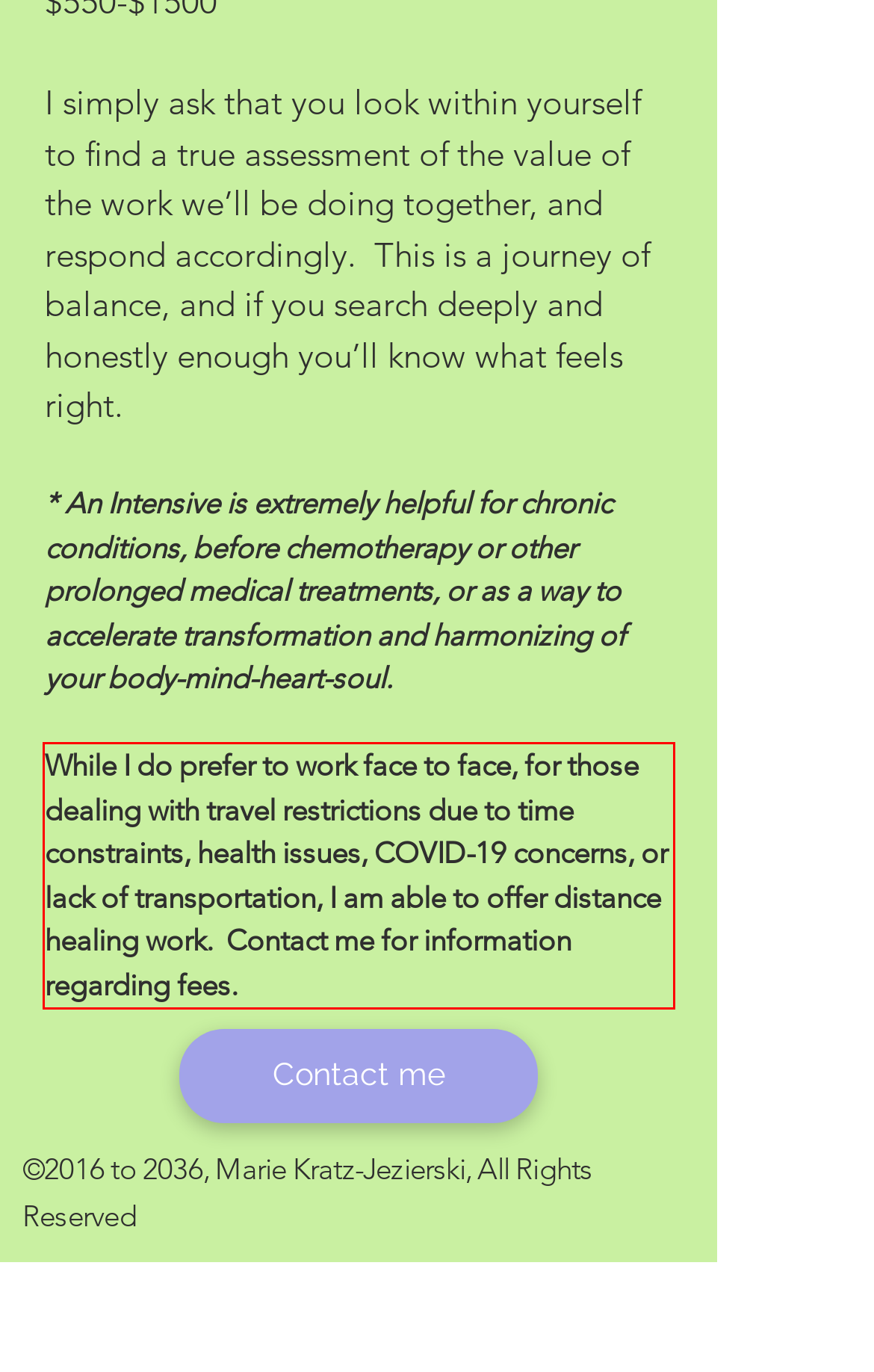The screenshot provided shows a webpage with a red bounding box. Apply OCR to the text within this red bounding box and provide the extracted content.

While I do prefer to work face to face, for those dealing with travel restrictions due to time constraints, health issues, COVID-19 concerns, or lack of transportation, I am able to offer distance healing work. Contact me for information regarding fees.